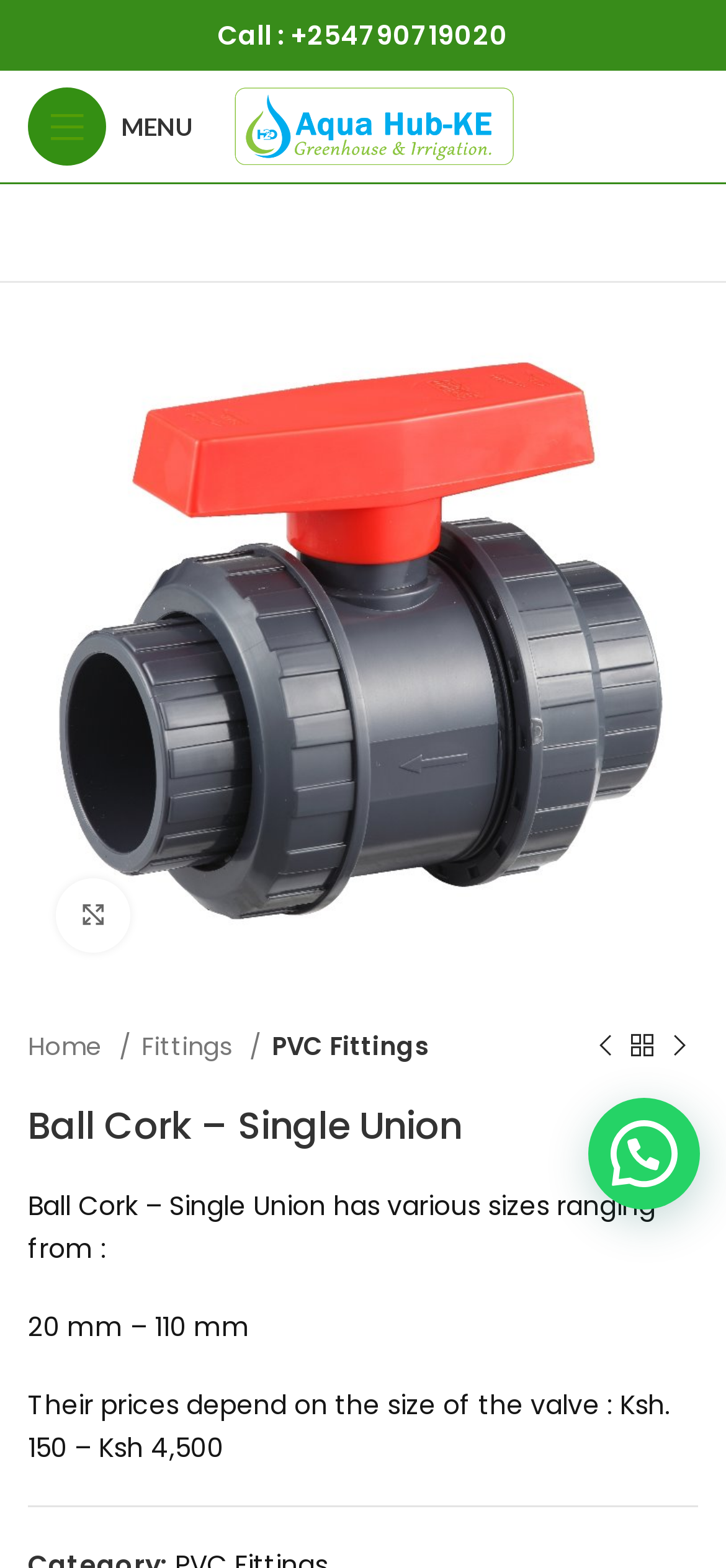Pinpoint the bounding box coordinates of the element to be clicked to execute the instruction: "Go to home page".

[0.038, 0.655, 0.179, 0.68]